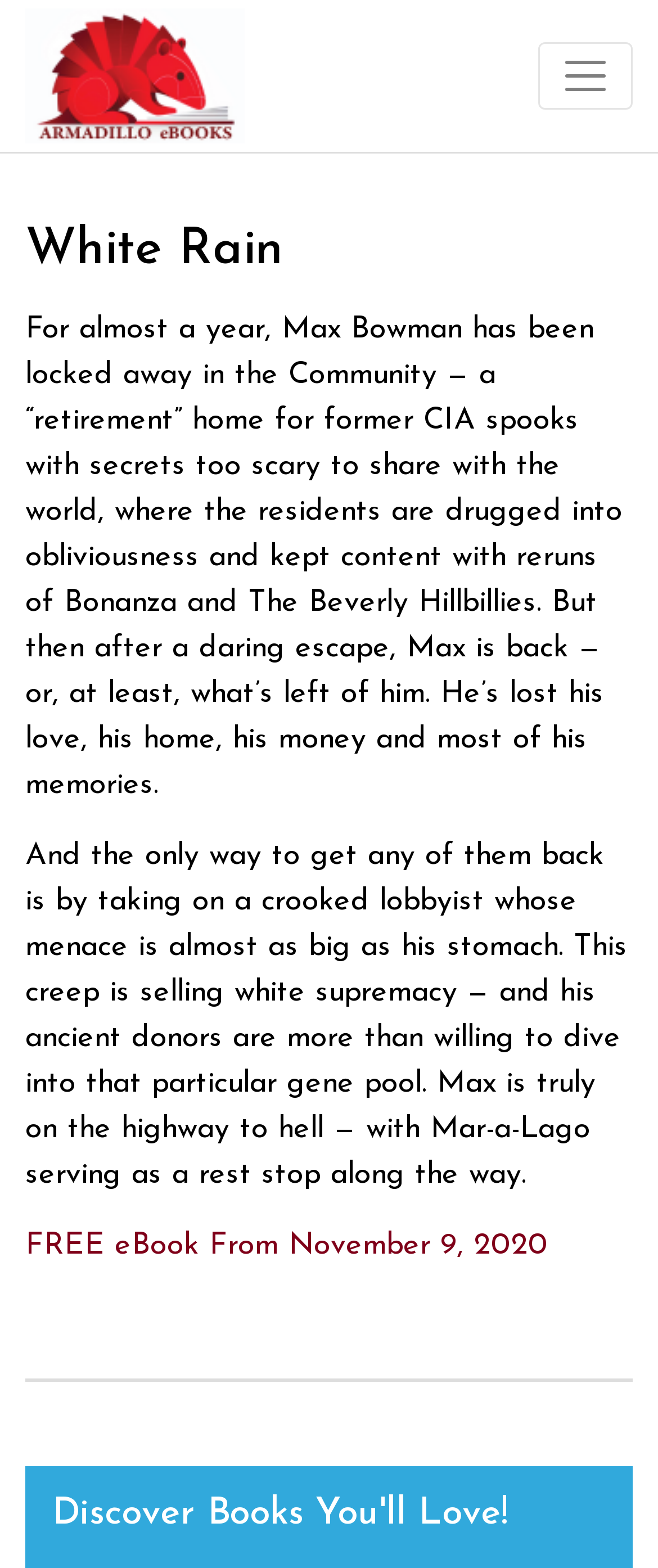Extract the bounding box coordinates for the UI element described by the text: "White Rain". The coordinates should be in the form of [left, top, right, bottom] with values between 0 and 1.

[0.038, 0.143, 0.431, 0.176]